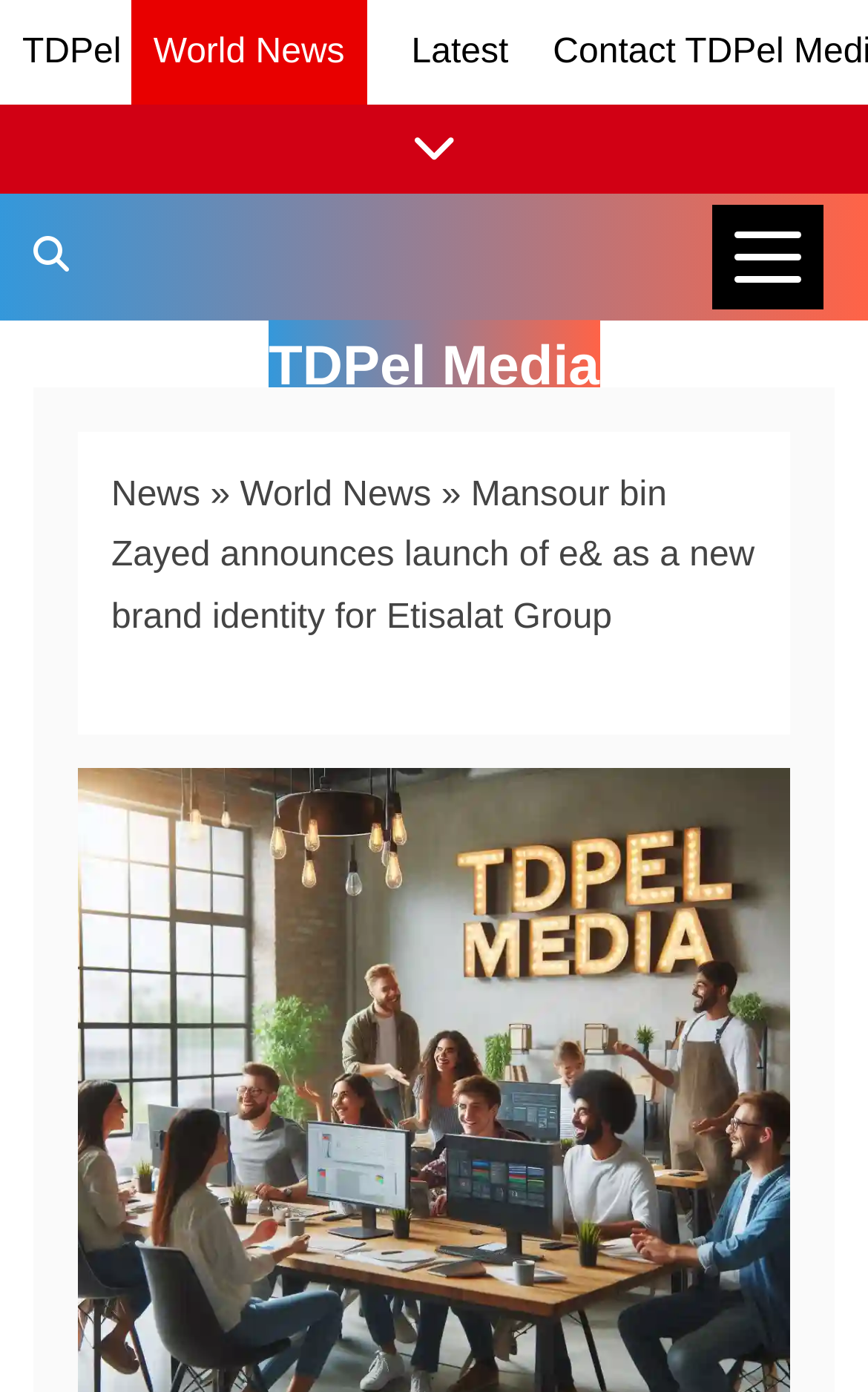What is the purpose of the 'Show/Hide News Links' link?
Answer the question with as much detail as possible.

The link 'Show/Hide News Links' has a bounding box coordinate of [0.0, 0.075, 1.0, 0.139]. Its purpose is likely to toggle the visibility of news links on the webpage.